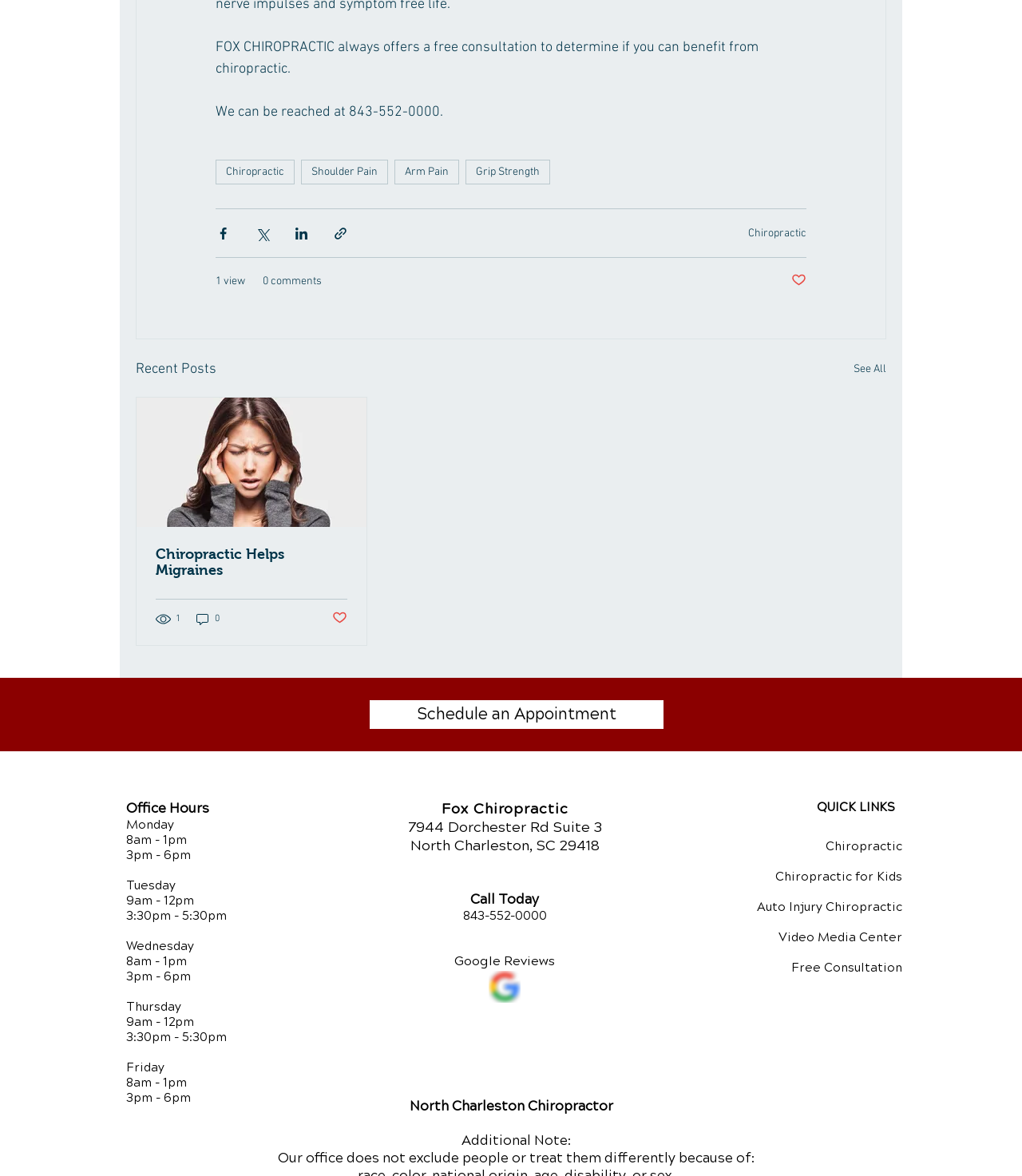What is the phone number to reach the chiropractic office?
Could you please answer the question thoroughly and with as much detail as possible?

The phone number can be found in the static text element 'We can be reached at 843-552-0000.' which is located at the top of the webpage.